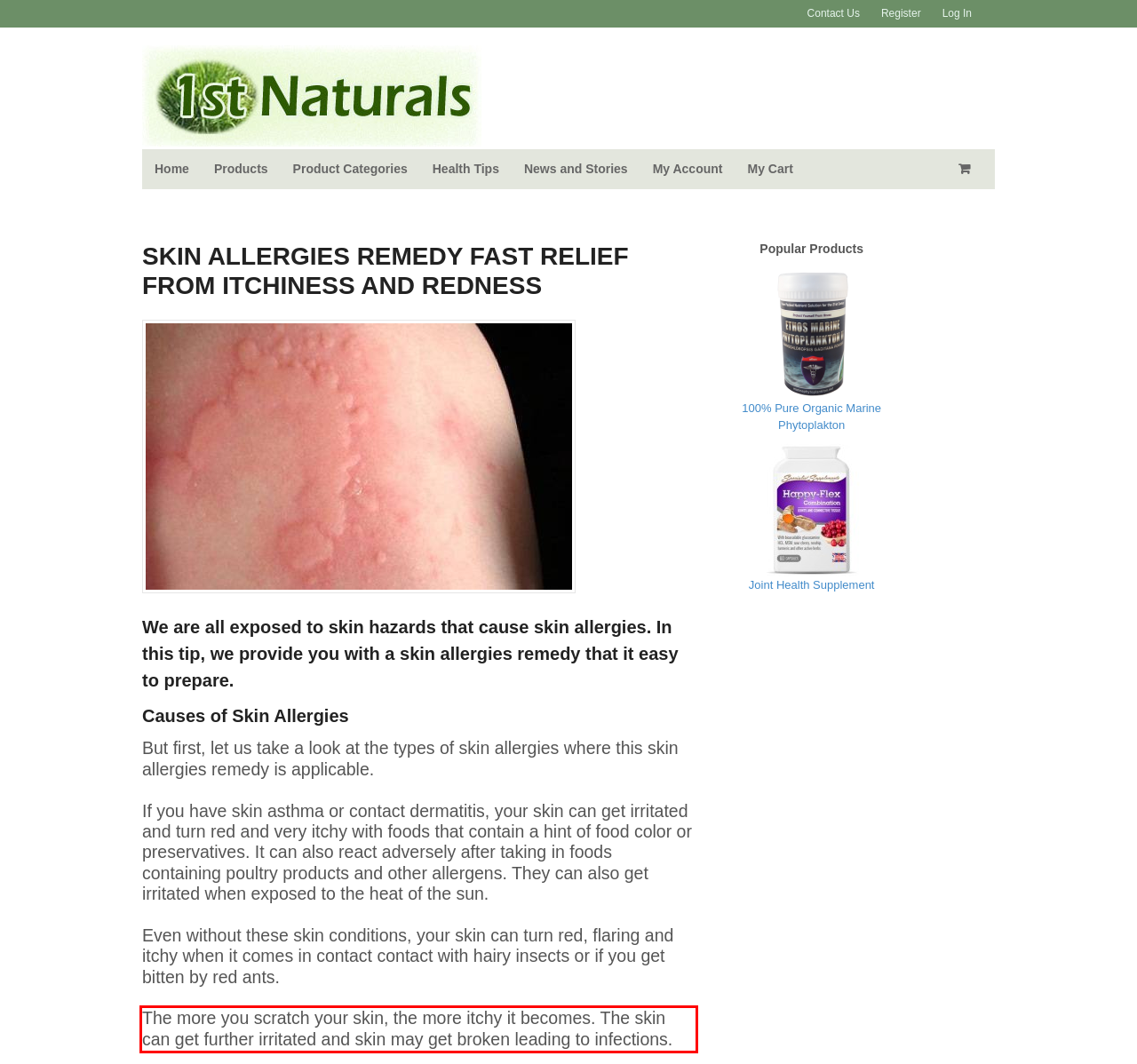Please look at the screenshot provided and find the red bounding box. Extract the text content contained within this bounding box.

The more you scratch your skin, the more itchy it becomes. The skin can get further irritated and skin may get broken leading to infections.